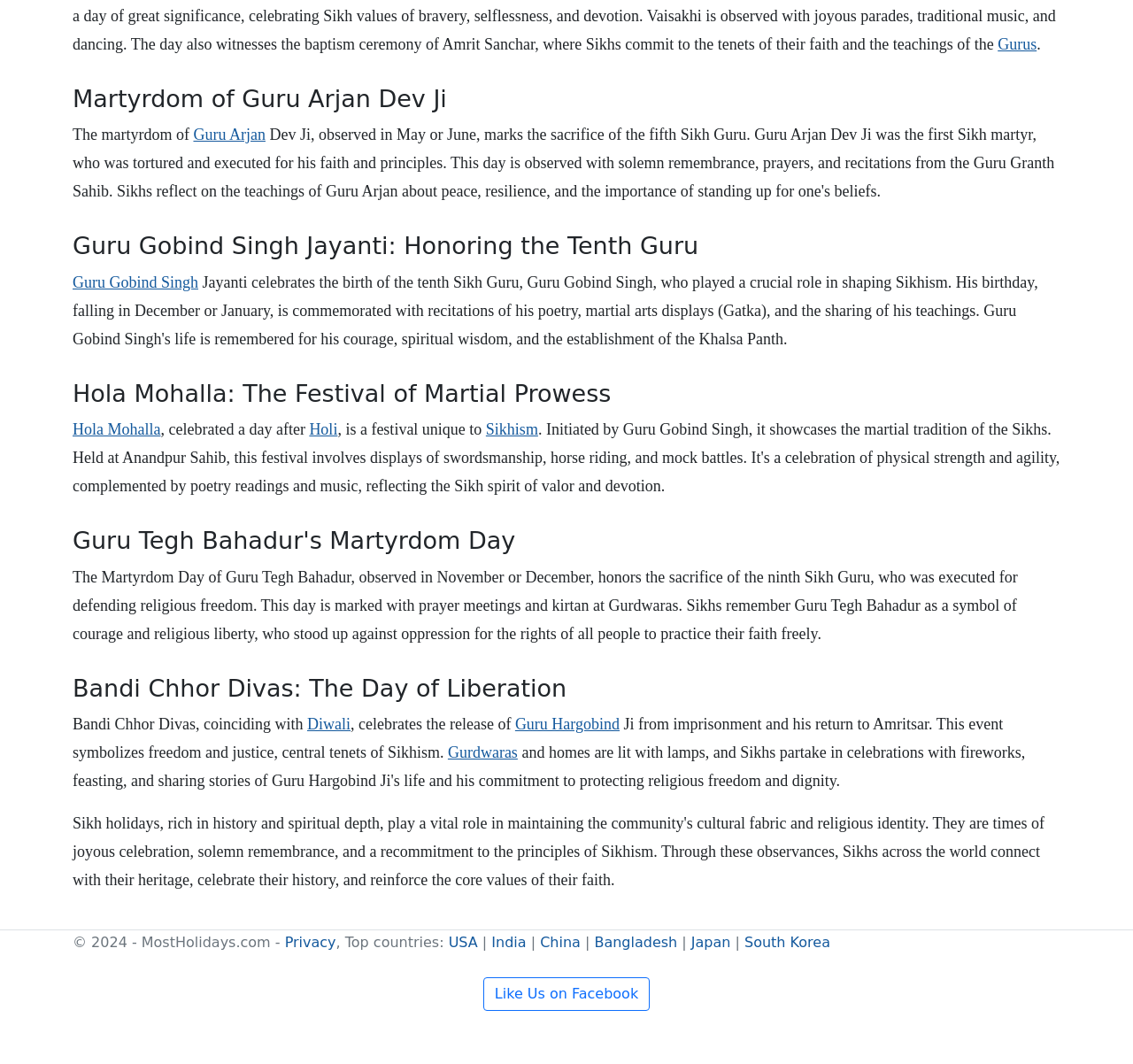Please identify the bounding box coordinates of the element I need to click to follow this instruction: "Learn about Hola Mohalla".

[0.064, 0.395, 0.142, 0.412]